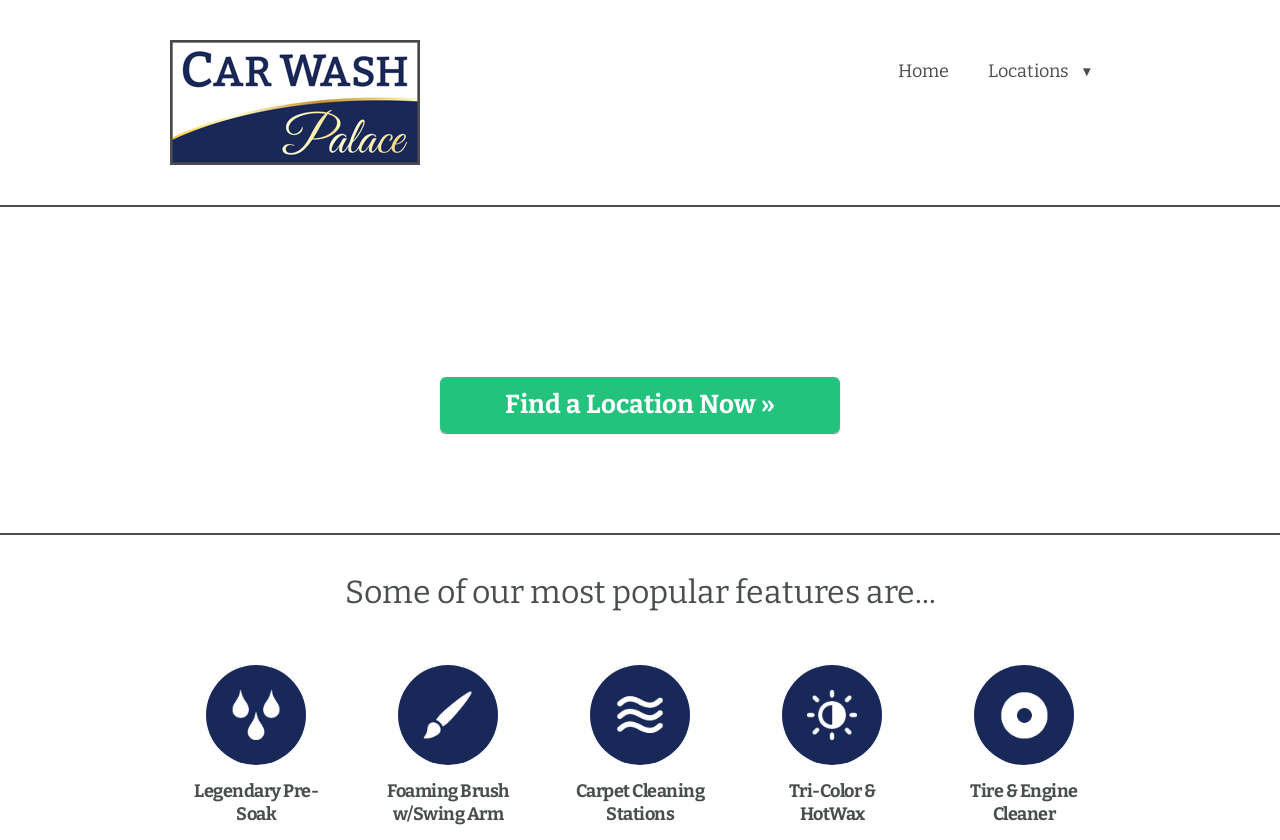Determine the bounding box coordinates in the format (top-left x, top-left y, bottom-right x, bottom-right y). Ensure all values are floating point numbers between 0 and 1. Identify the bounding box of the UI element described by: Find a Location Now »

[0.344, 0.449, 0.656, 0.516]